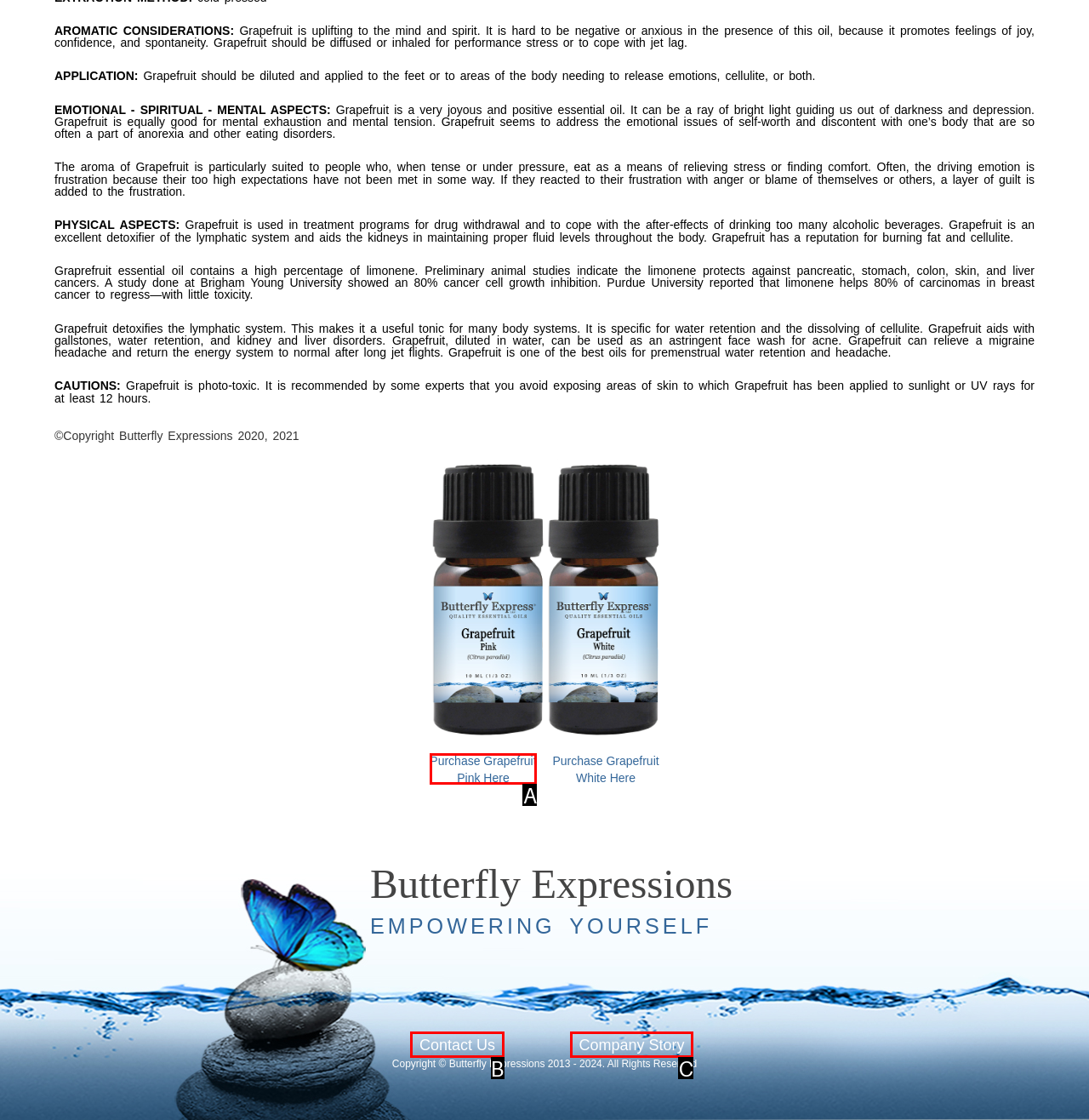Identify the HTML element that corresponds to the following description: Company Story. Provide the letter of the correct option from the presented choices.

C